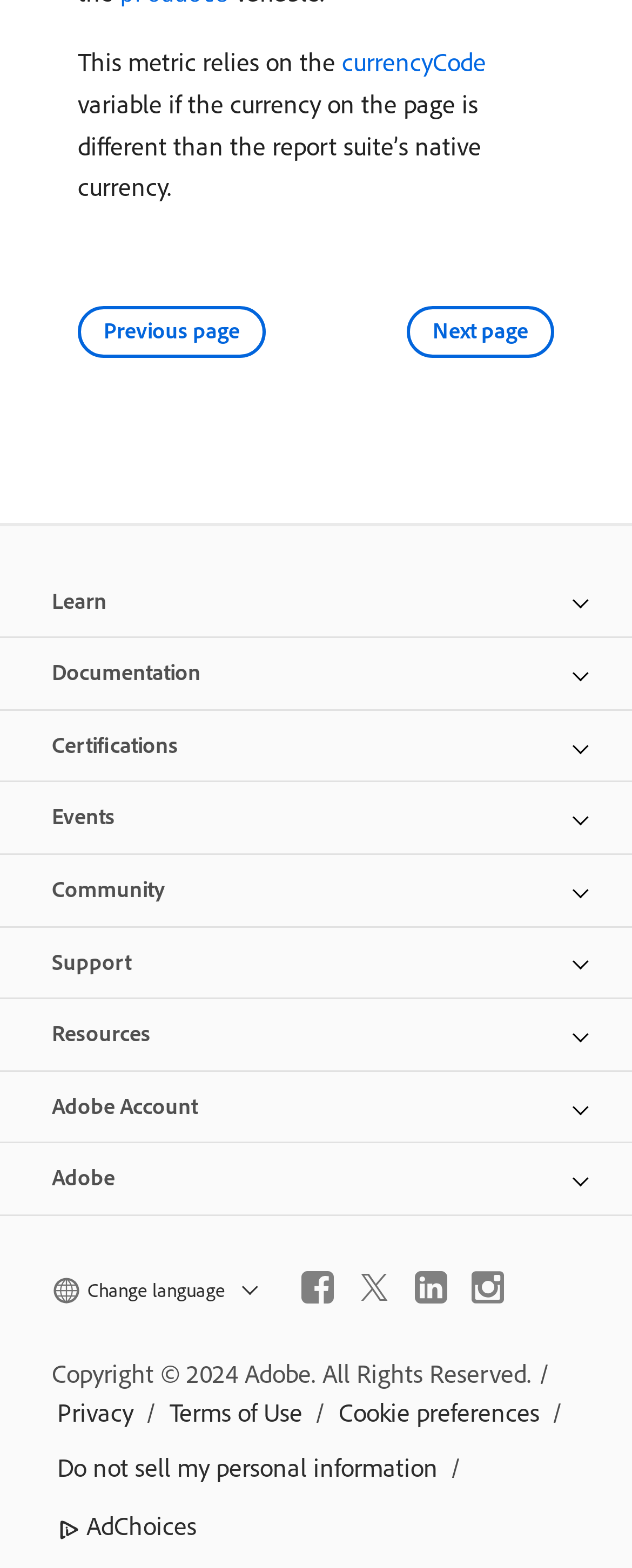How many links are present in the footer?
Using the image, respond with a single word or phrase.

5